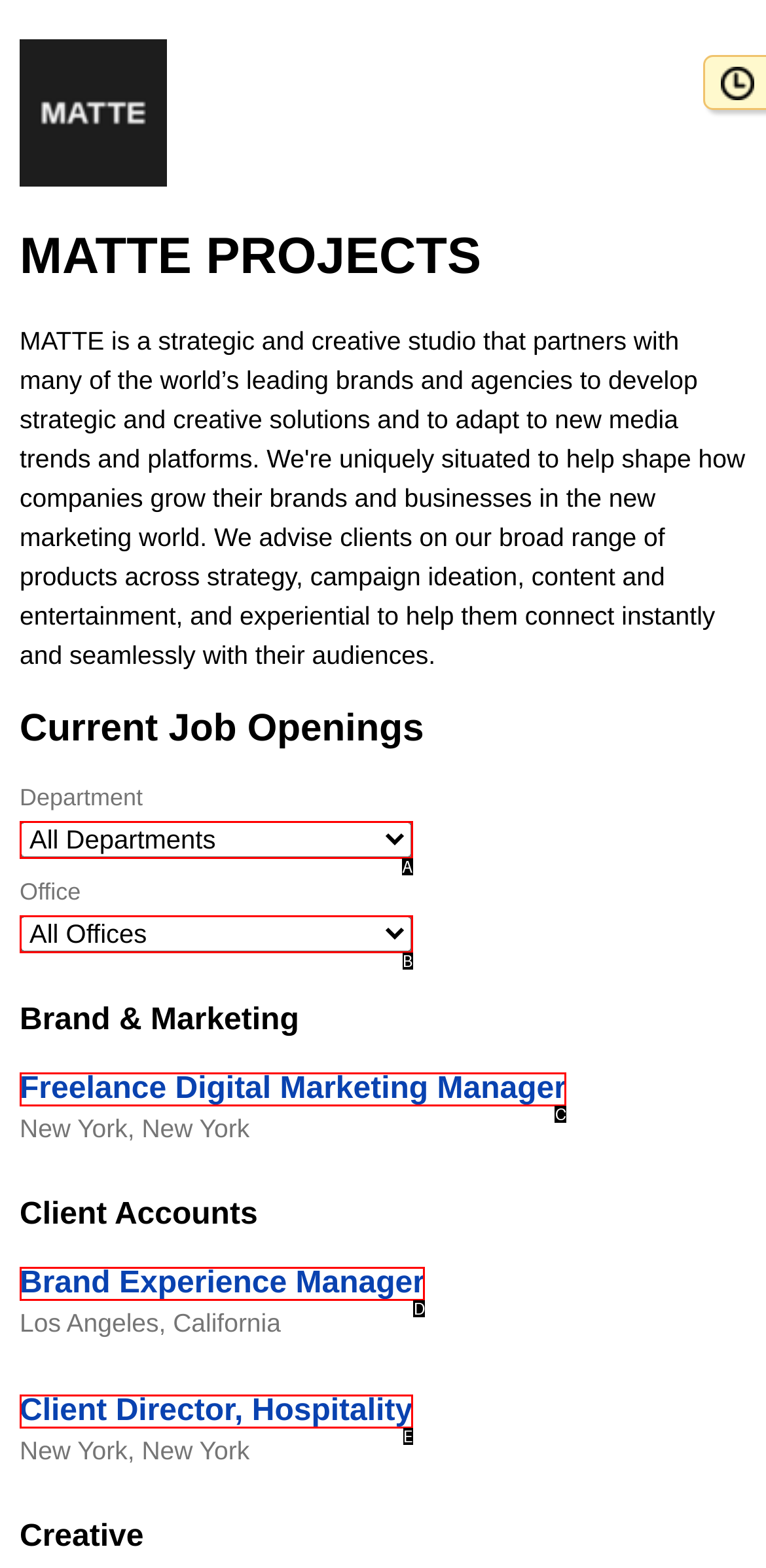Choose the HTML element that matches the description: Search
Reply with the letter of the correct option from the given choices.

None